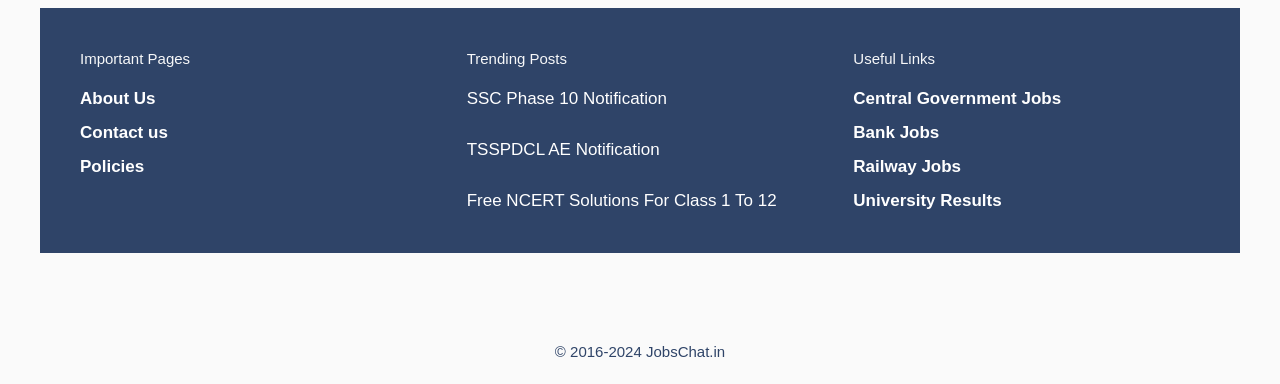Determine the bounding box coordinates for the element that should be clicked to follow this instruction: "Explore Central Government Jobs". The coordinates should be given as four float numbers between 0 and 1, in the format [left, top, right, bottom].

[0.667, 0.231, 0.829, 0.281]